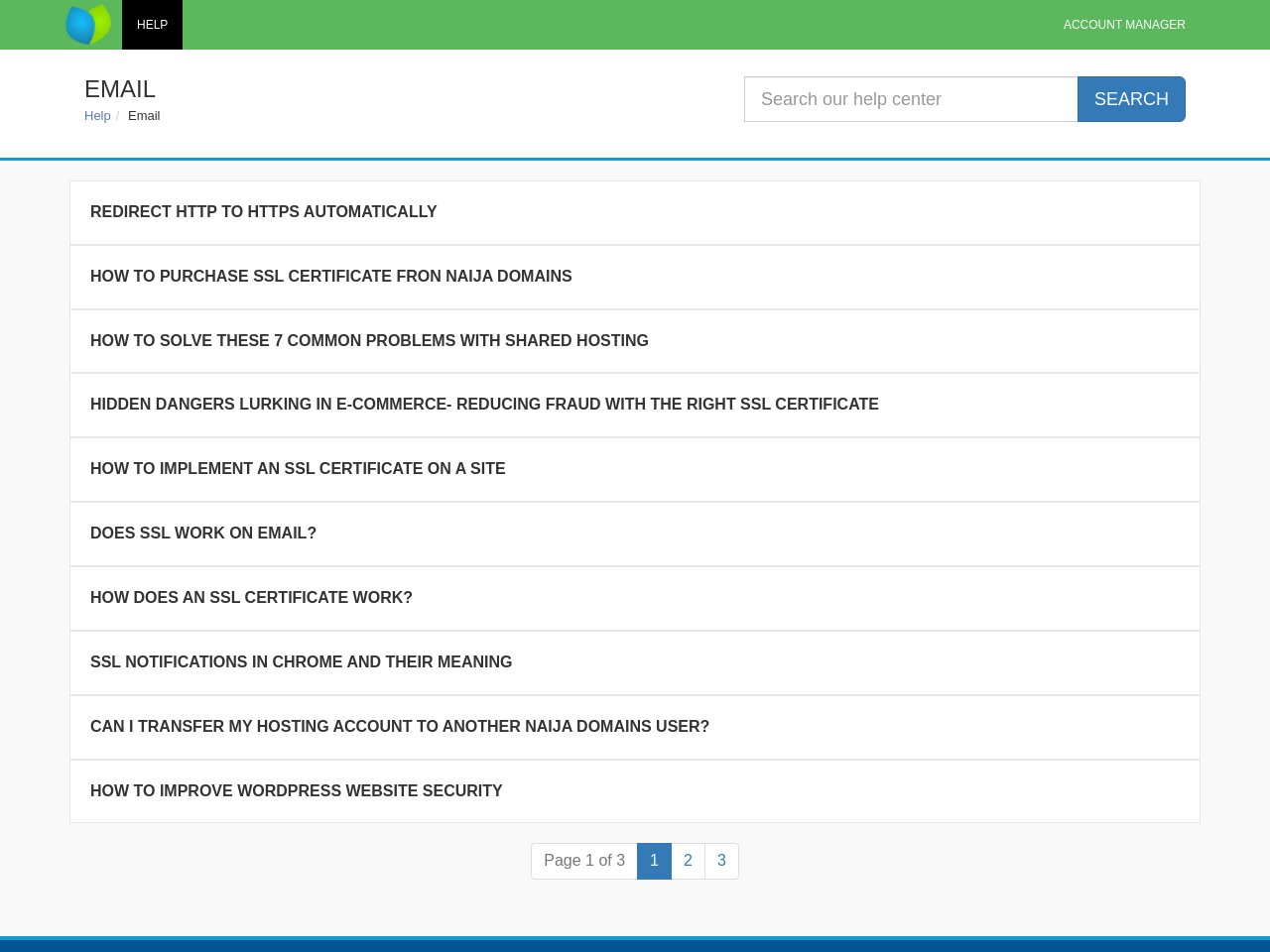What is the name of the help center? Based on the screenshot, please respond with a single word or phrase.

Naija Domains Help Center